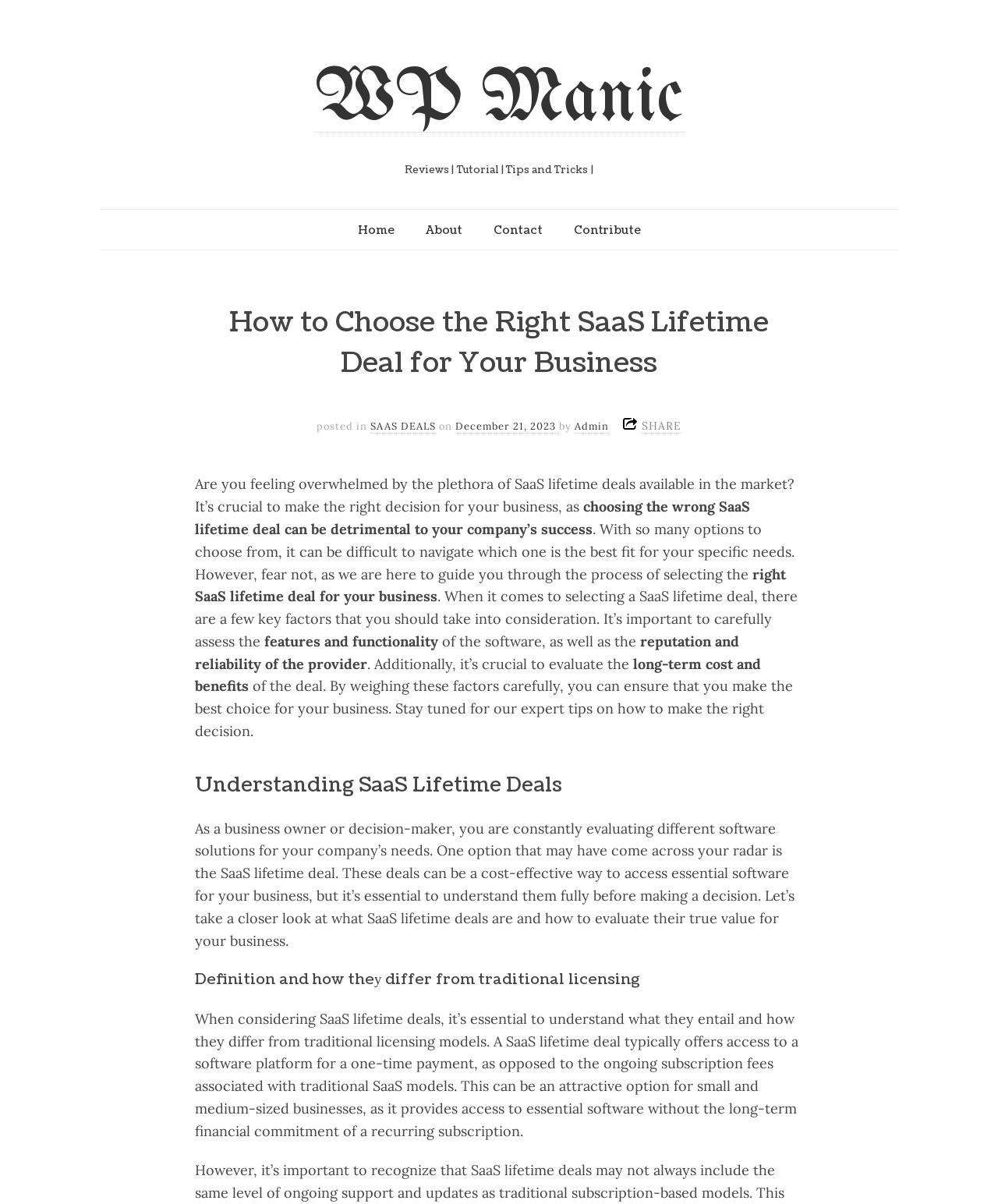Please identify the bounding box coordinates of the element's region that needs to be clicked to fulfill the following instruction: "Click on the 'Home' link". The bounding box coordinates should consist of four float numbers between 0 and 1, i.e., [left, top, right, bottom].

[0.358, 0.184, 0.395, 0.199]